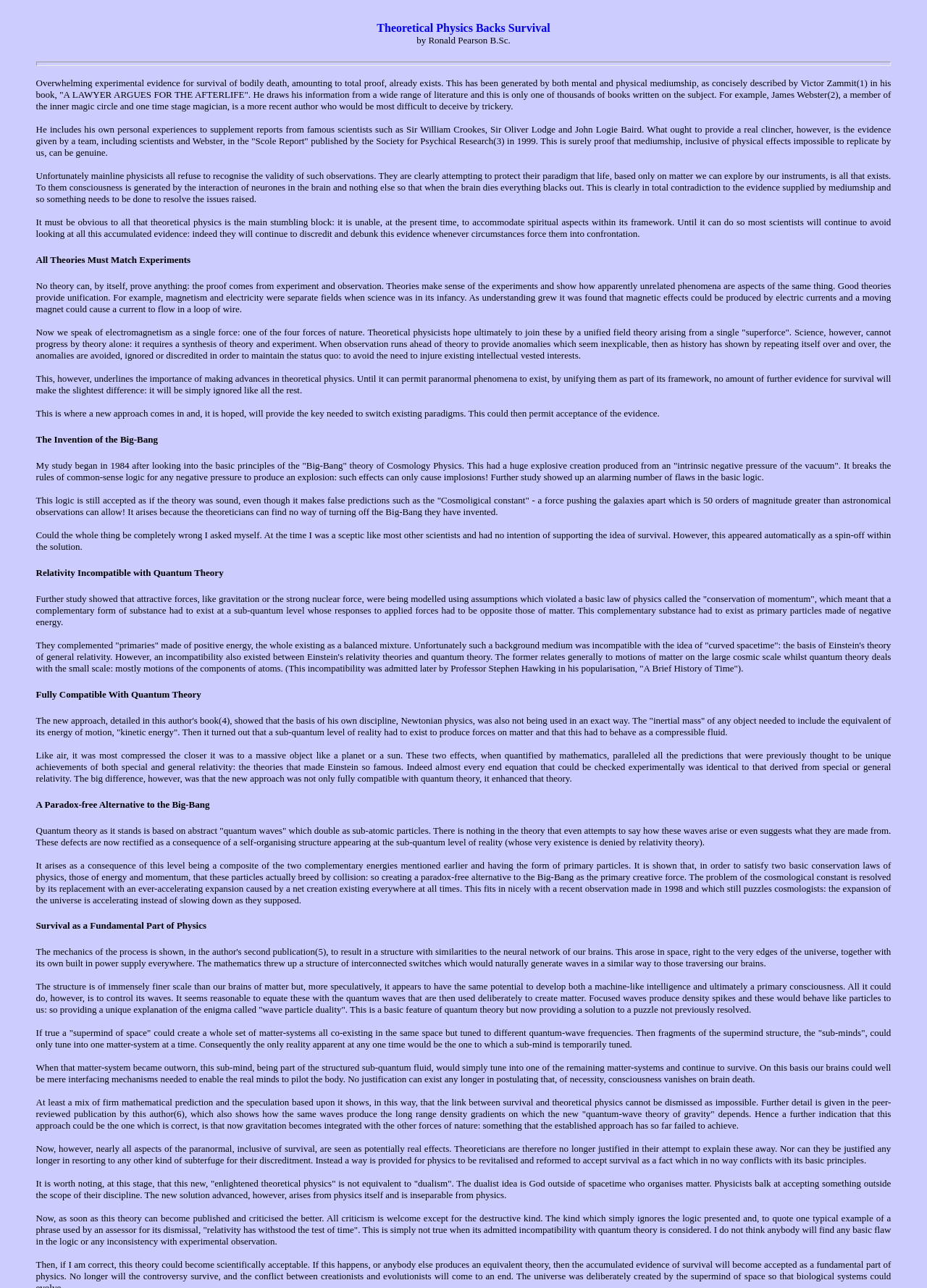What is the author's goal for publishing this theory?
Look at the screenshot and respond with a single word or phrase.

To revitalize and reform physics